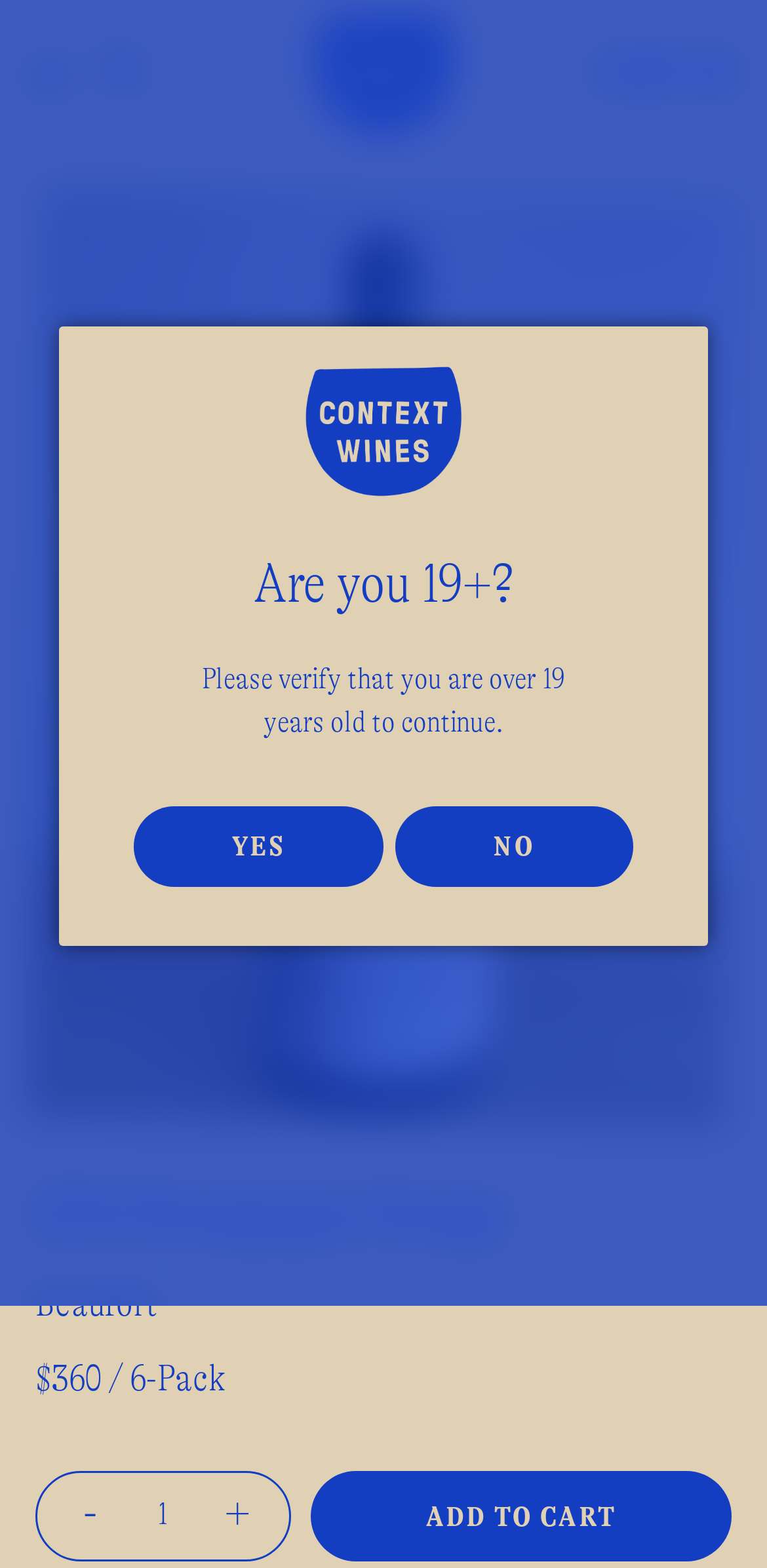Please indicate the bounding box coordinates for the clickable area to complete the following task: "Open menu". The coordinates should be specified as four float numbers between 0 and 1, i.e., [left, top, right, bottom].

[0.0, 0.019, 0.128, 0.074]